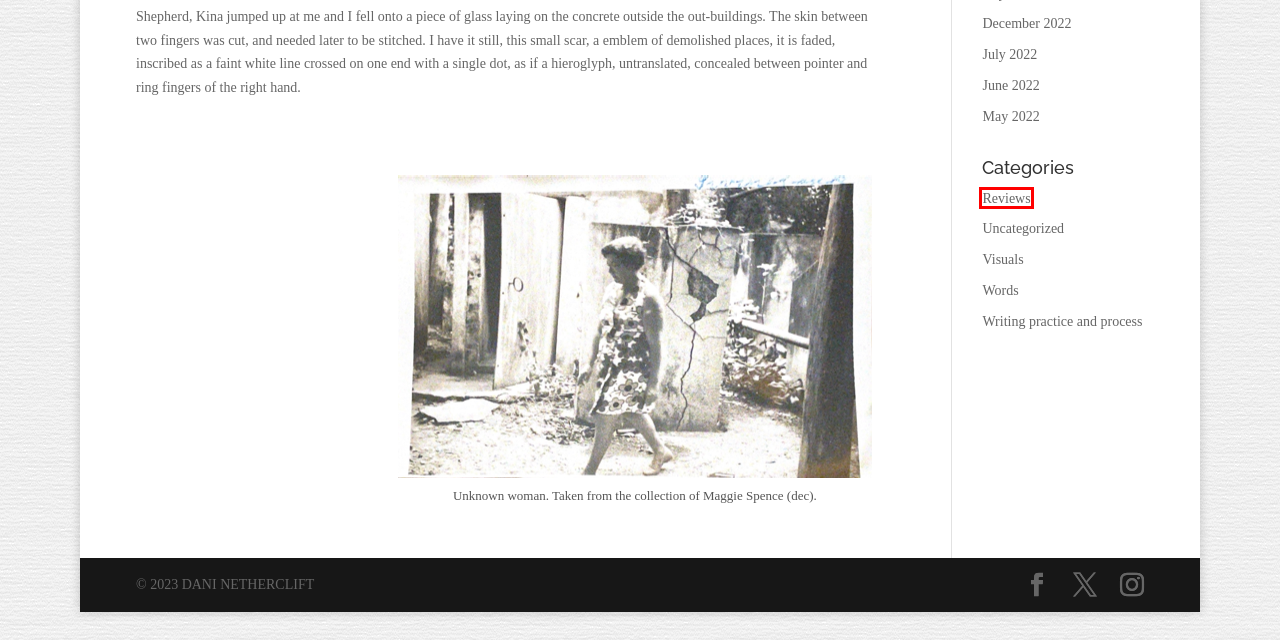You are given a screenshot of a webpage with a red rectangle bounding box around a UI element. Select the webpage description that best matches the new webpage after clicking the element in the bounding box. Here are the candidates:
A. Uncategorized | Dani Netherclift
B. Writing practice and process | Dani Netherclift
C. ‘At Sea’ | Dani Netherclift
D. Reading, recently. | Dani Netherclift
E. About | Dani Netherclift
F. Reviews | Dani Netherclift
G. Archives | Dani Netherclift
H. Dani Netherclift | Words: like shifting sand which has no home

F